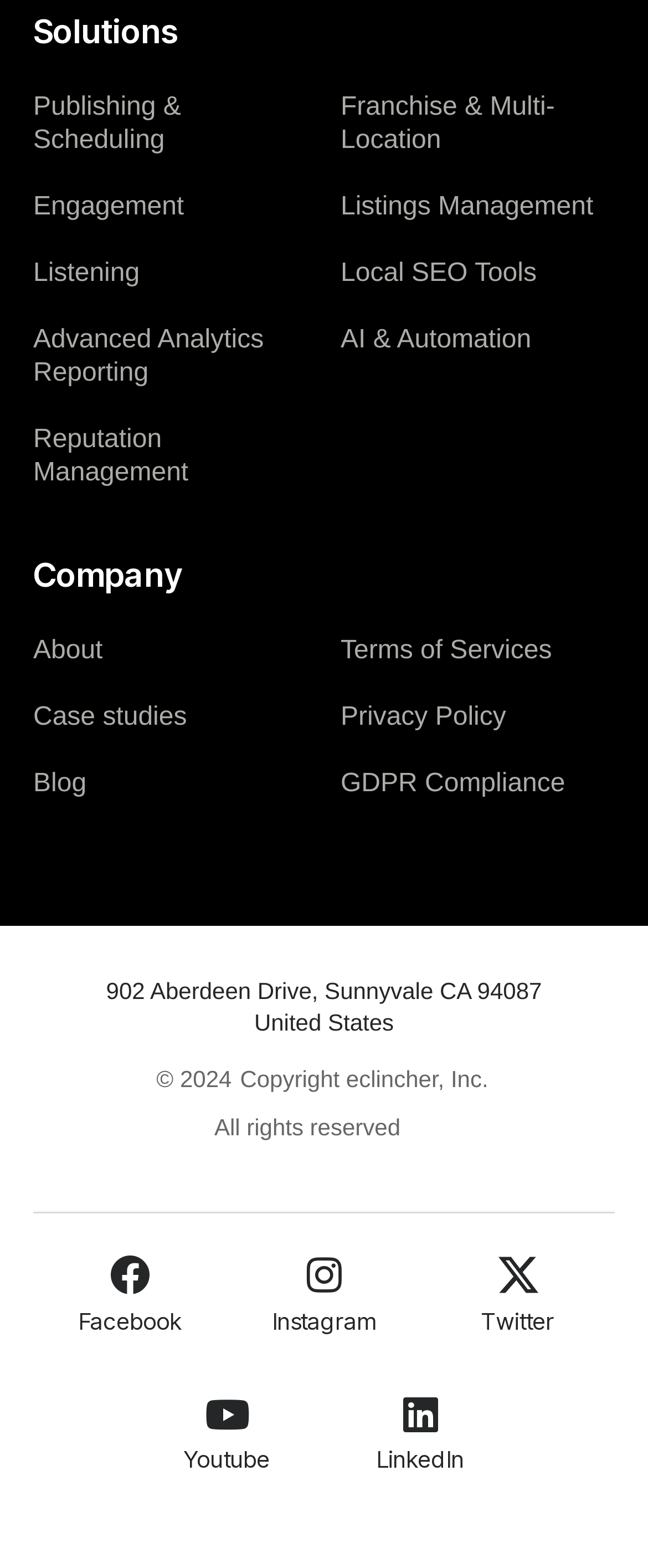What is the company's address?
Please respond to the question with as much detail as possible.

The company's address can be found by looking at the link with the text '902 Aberdeen Drive, Sunnyvale CA 94087 United States'. This link is likely to be the company's address.